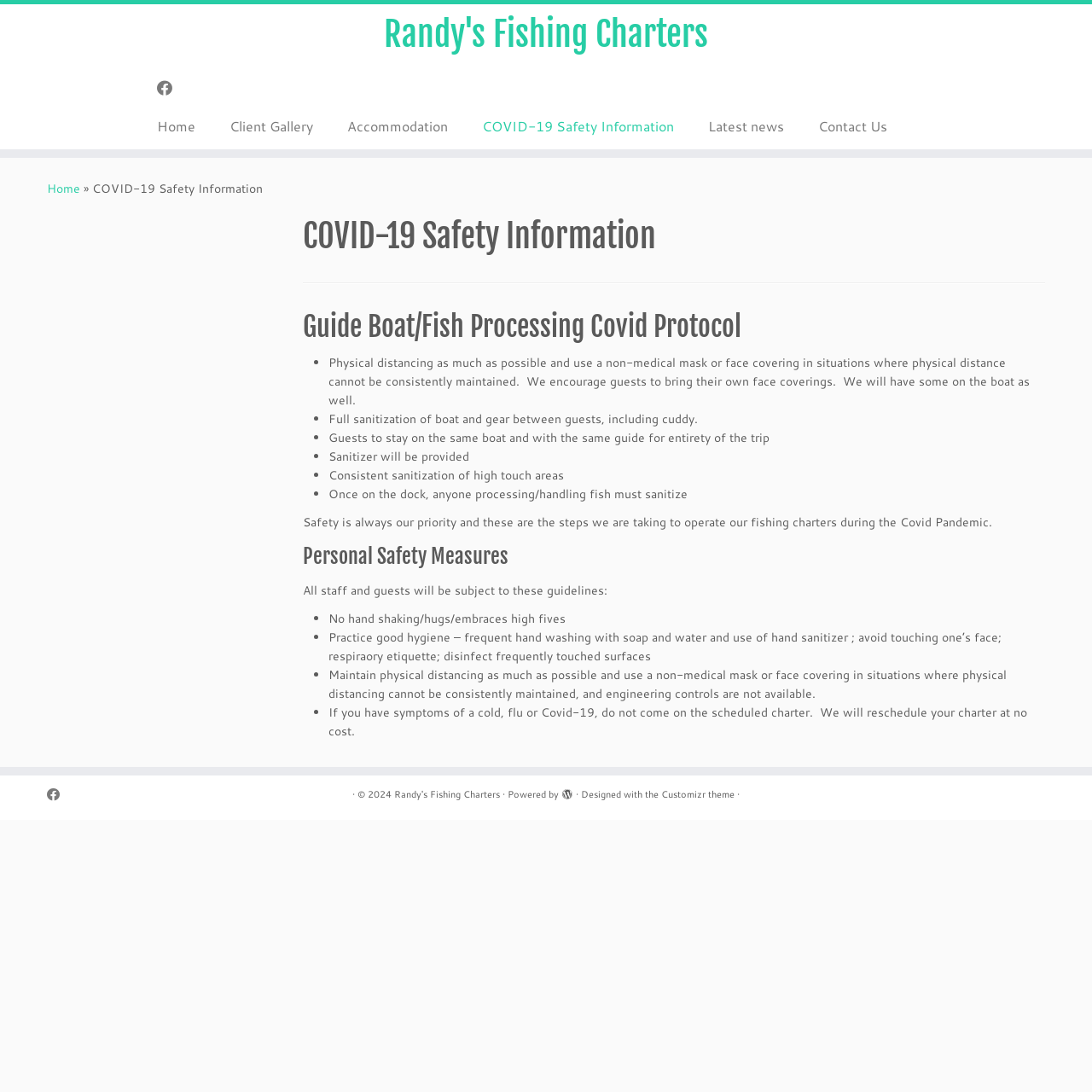Find the bounding box coordinates for the area that must be clicked to perform this action: "Click on the 'Home' link".

[0.14, 0.103, 0.195, 0.128]